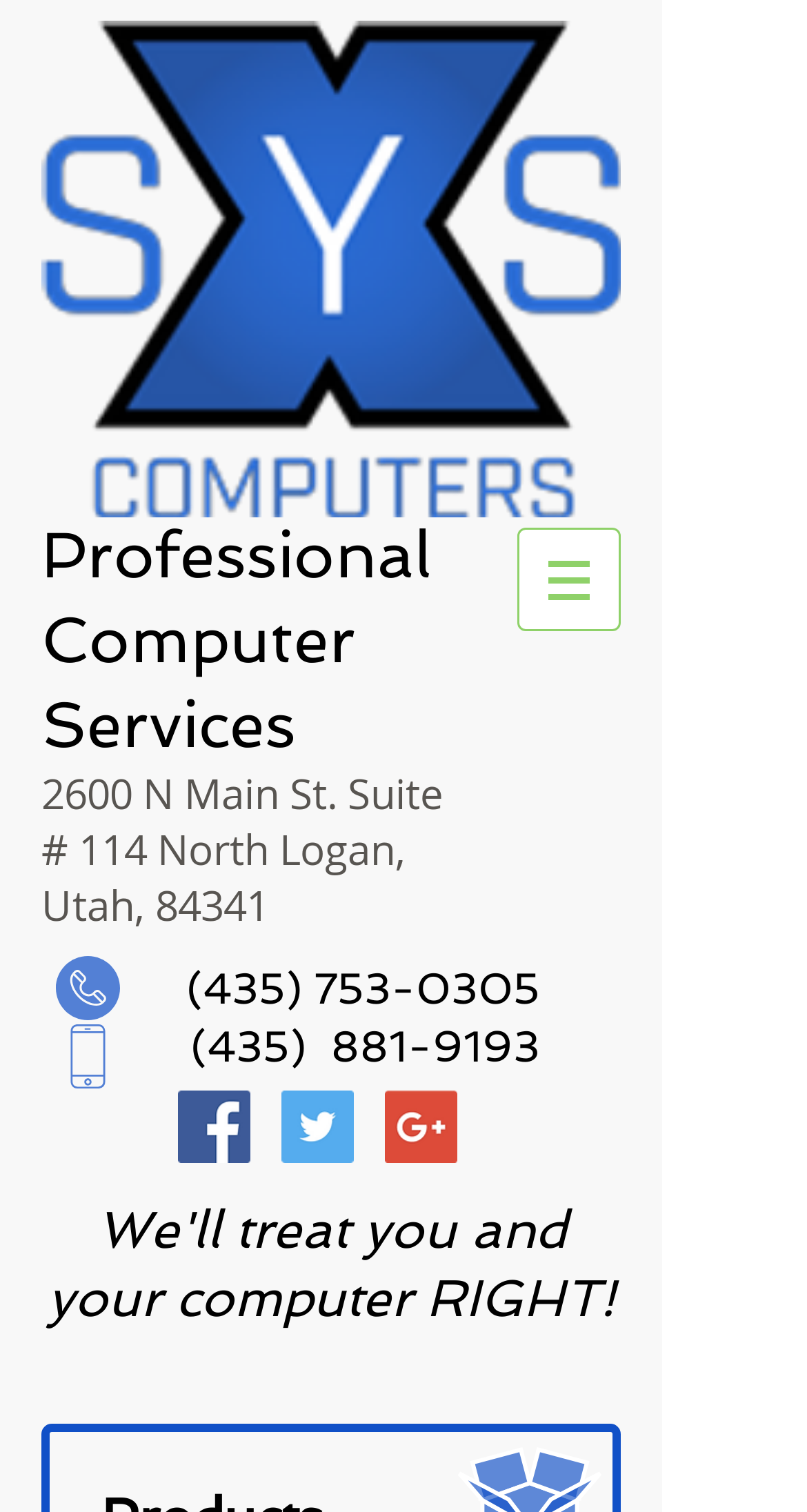Utilize the details in the image to thoroughly answer the following question: What social media platforms does xsyscomputers have?

I found the social media platforms by looking at the list element with the description 'Social Bar', which contains links to the social media platforms. The links have images with descriptions 'Facebook Social Icon', 'Twitter Social Icon', and 'Google+ Social Icon'.